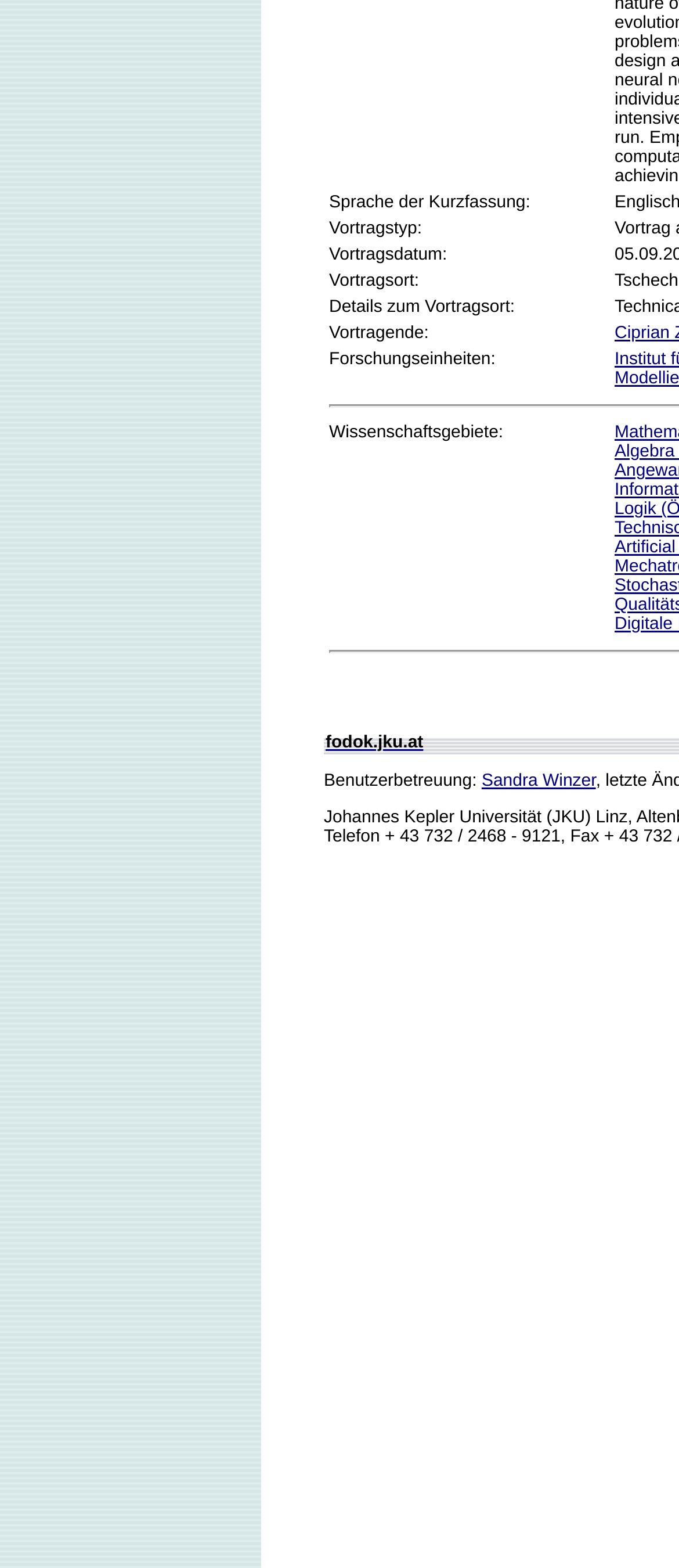From the given element description: "Sandra Winzer", find the bounding box for the UI element. Provide the coordinates as four float numbers between 0 and 1, in the order [left, top, right, bottom].

[0.709, 0.492, 0.877, 0.504]